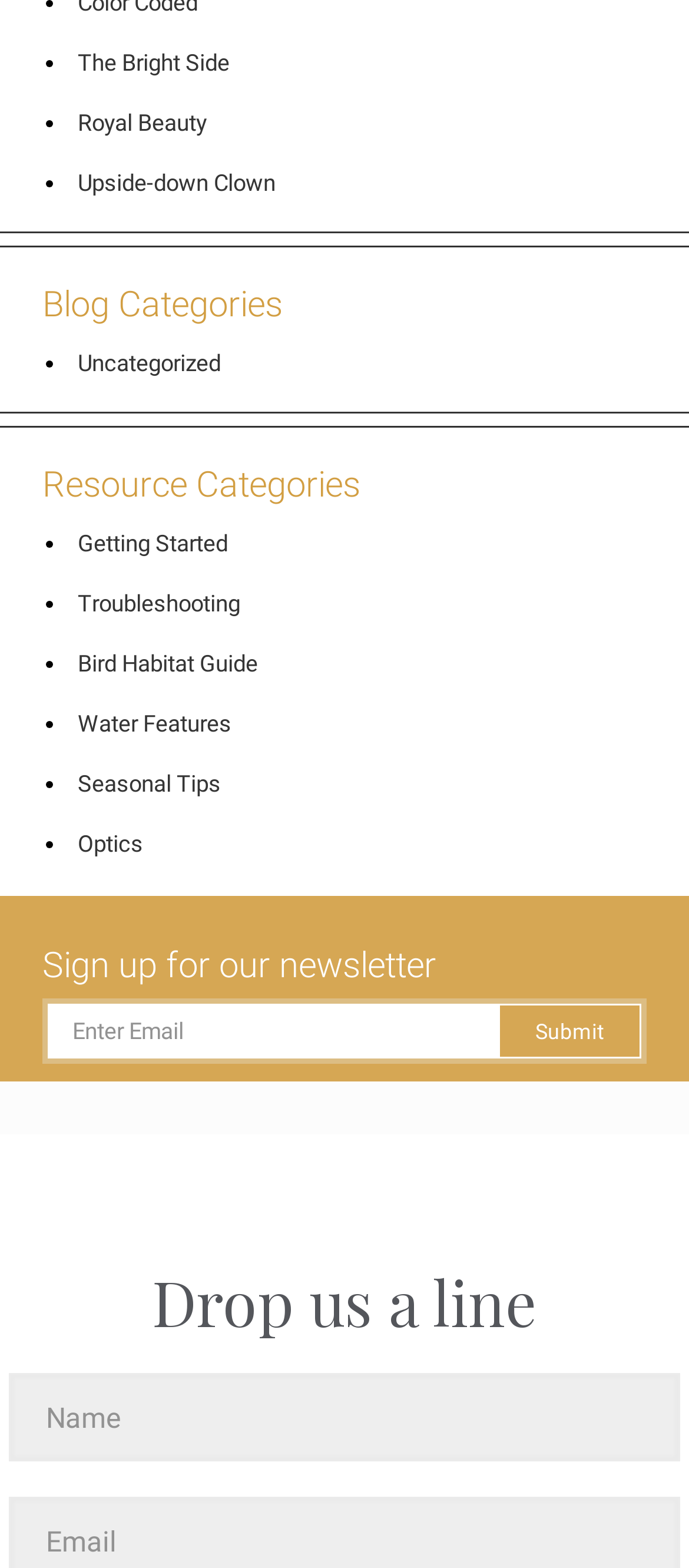Please identify the bounding box coordinates of the element's region that needs to be clicked to fulfill the following instruction: "Enter Email". The bounding box coordinates should consist of four float numbers between 0 and 1, i.e., [left, top, right, bottom].

[0.077, 0.644, 0.923, 0.672]